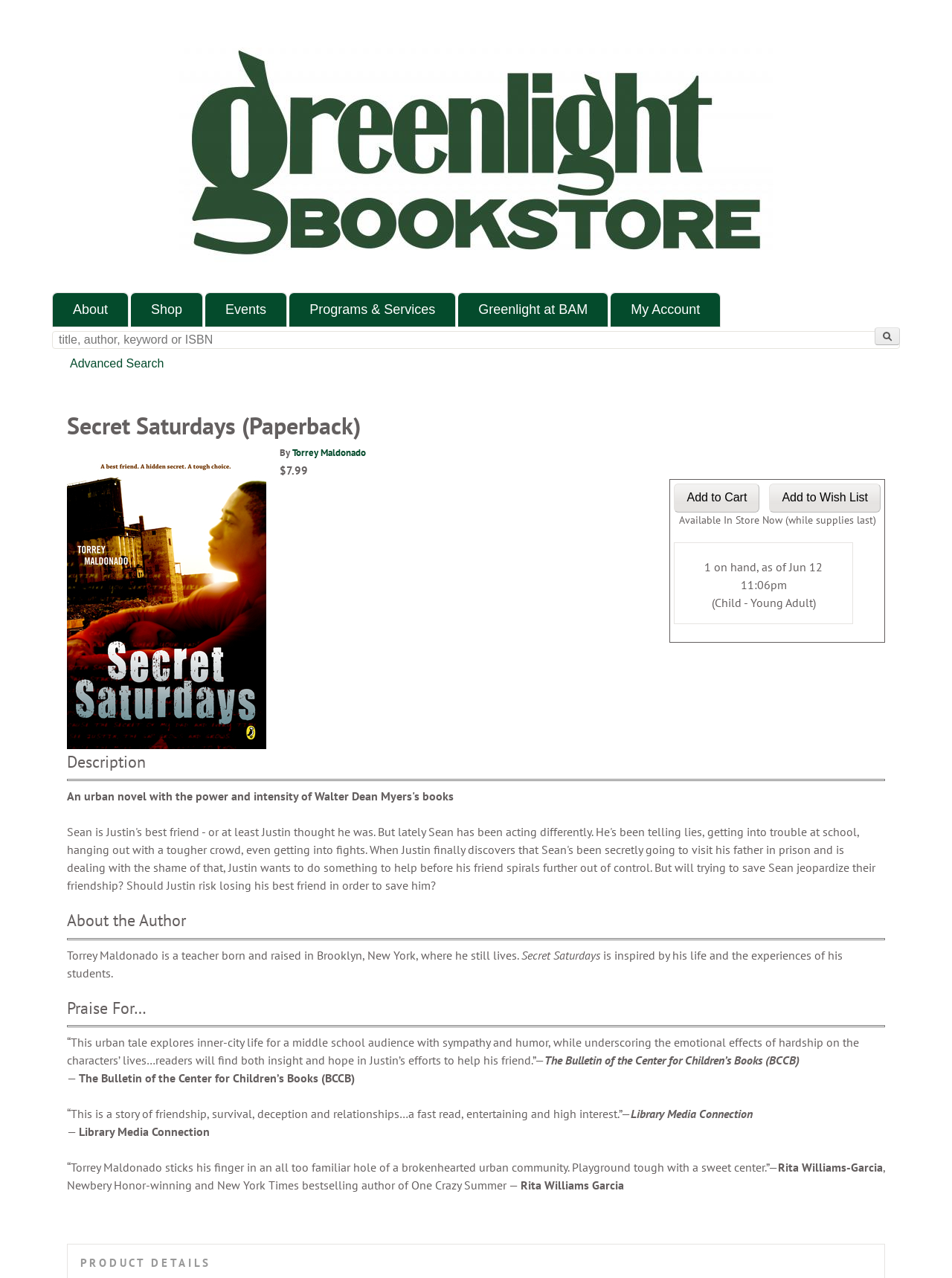Find the bounding box coordinates of the element to click in order to complete this instruction: "View book description". The bounding box coordinates must be four float numbers between 0 and 1, denoted as [left, top, right, bottom].

[0.07, 0.59, 0.93, 0.603]